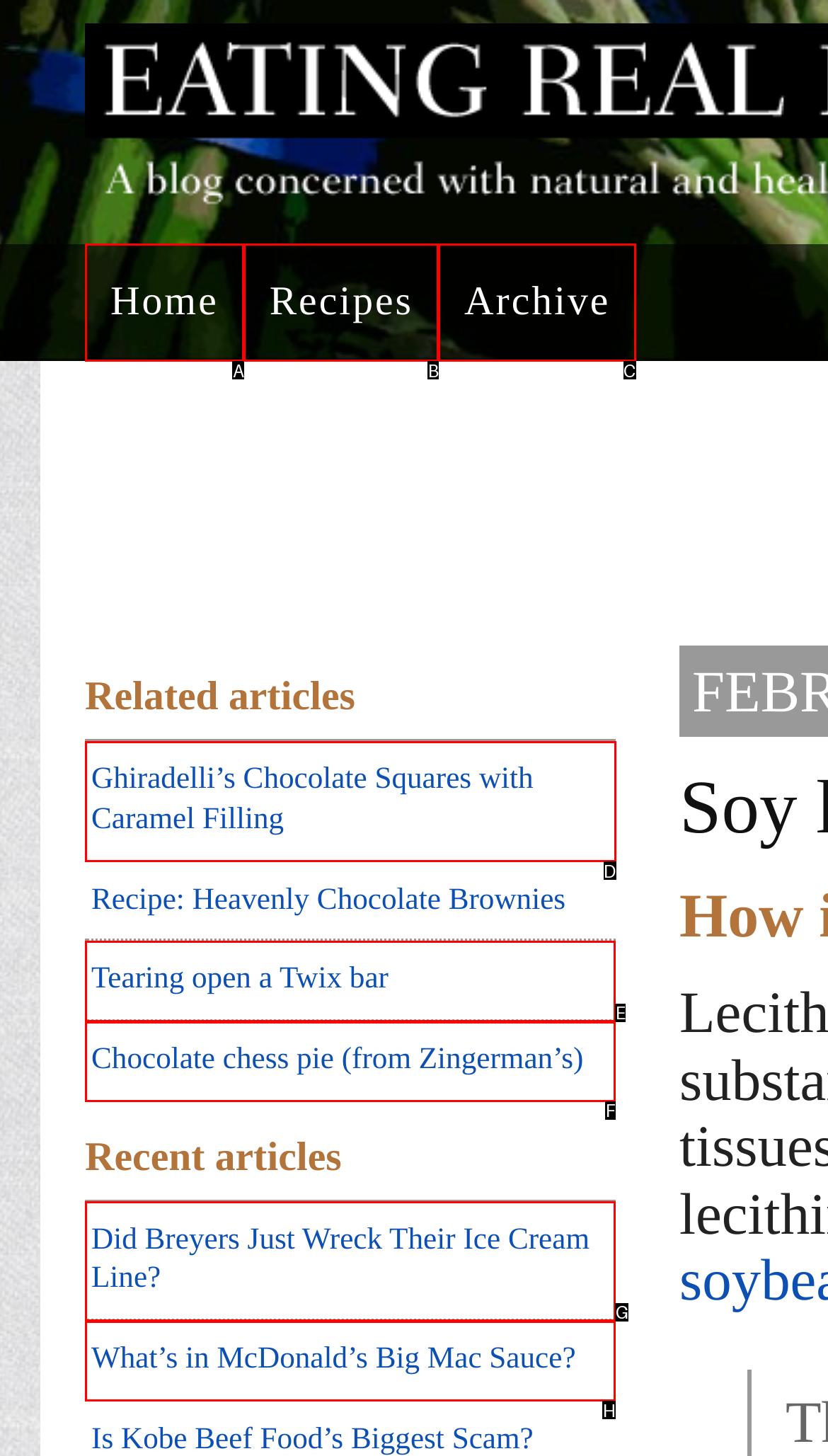Which option should I select to accomplish the task: read about Ghiradelli’s Chocolate Squares with Caramel Filling? Respond with the corresponding letter from the given choices.

D